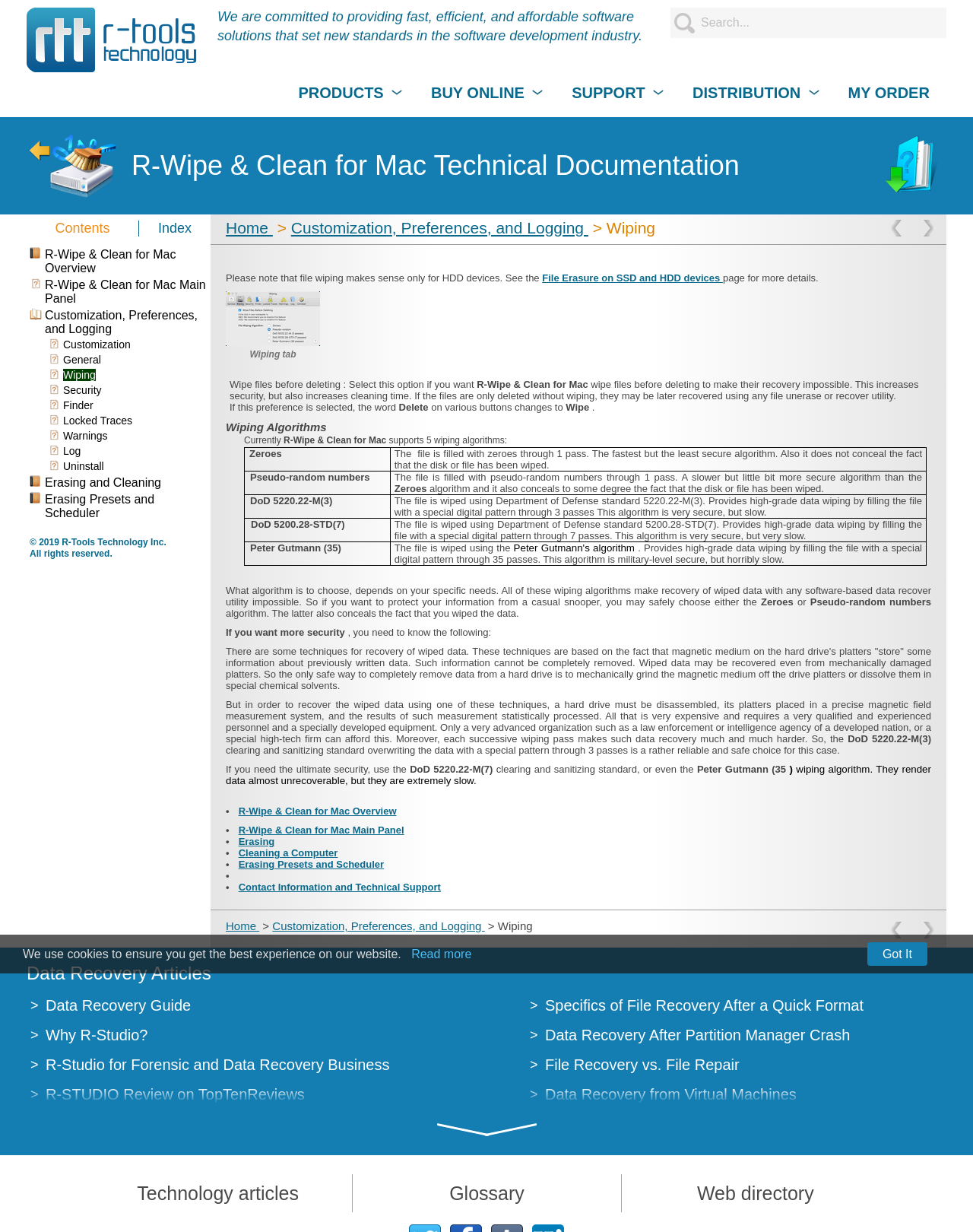Identify the bounding box for the UI element that is described as follows: "Uninstall".

[0.049, 0.373, 0.212, 0.384]